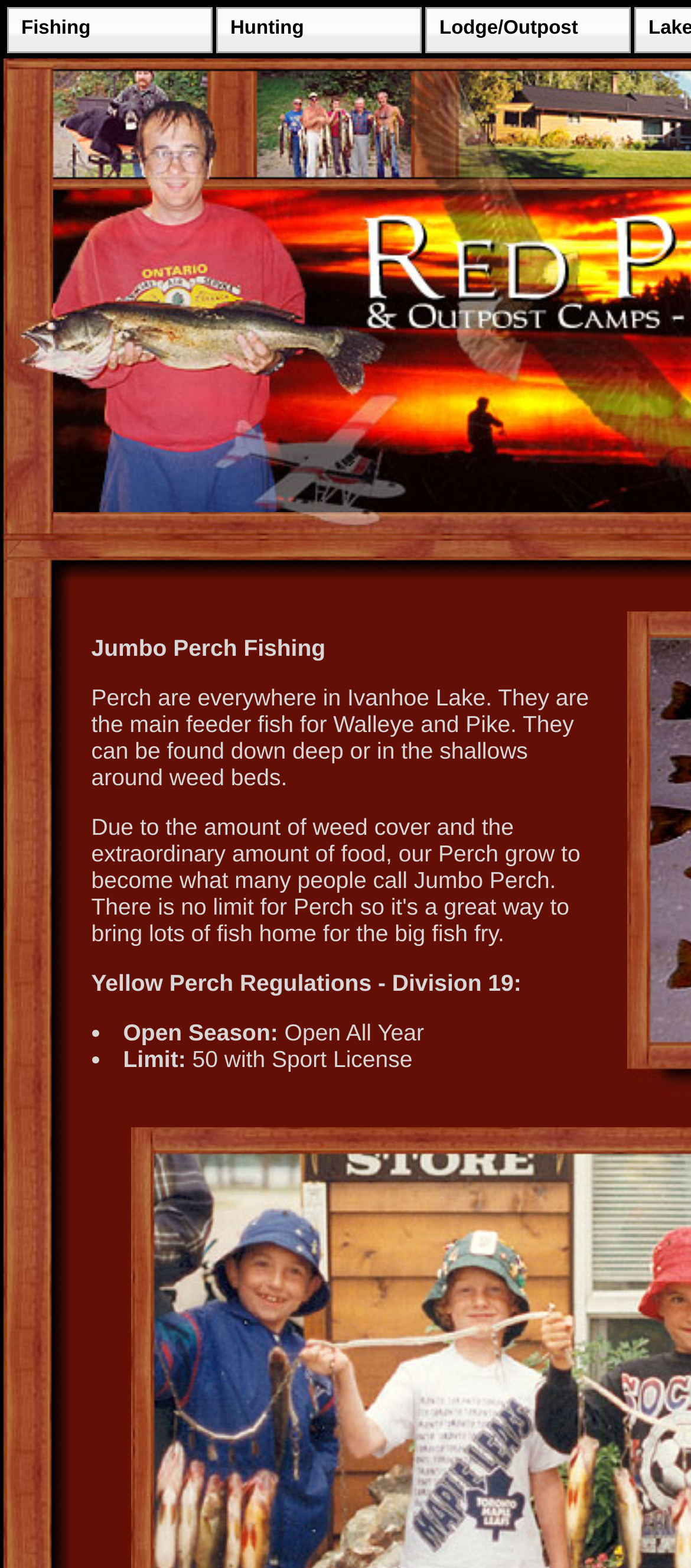What are the other activities mentioned on the webpage?
Based on the image content, provide your answer in one word or a short phrase.

Fishing, Hunting, Lodge/Outpost